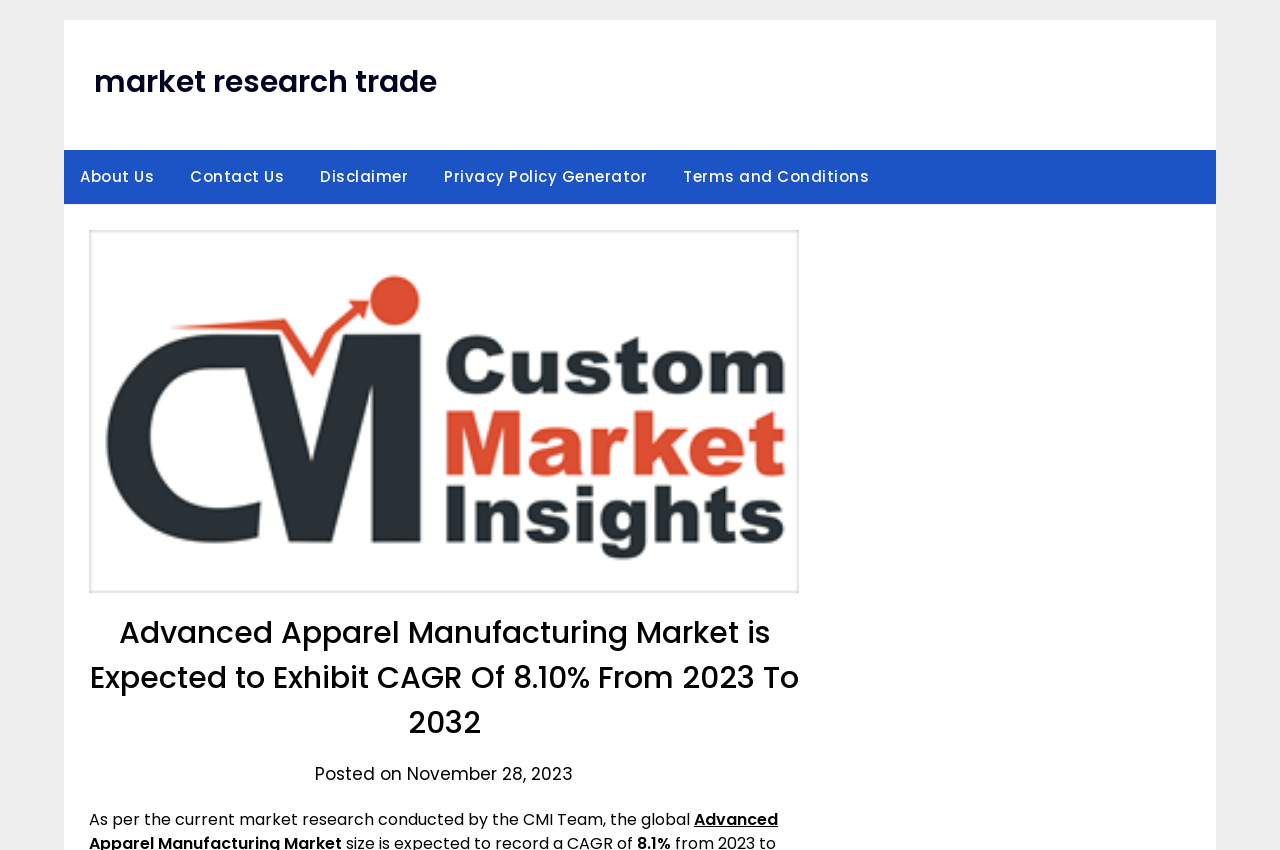How many links are present in the footer section of the webpage?
Based on the screenshot, provide a one-word or short-phrase response.

5